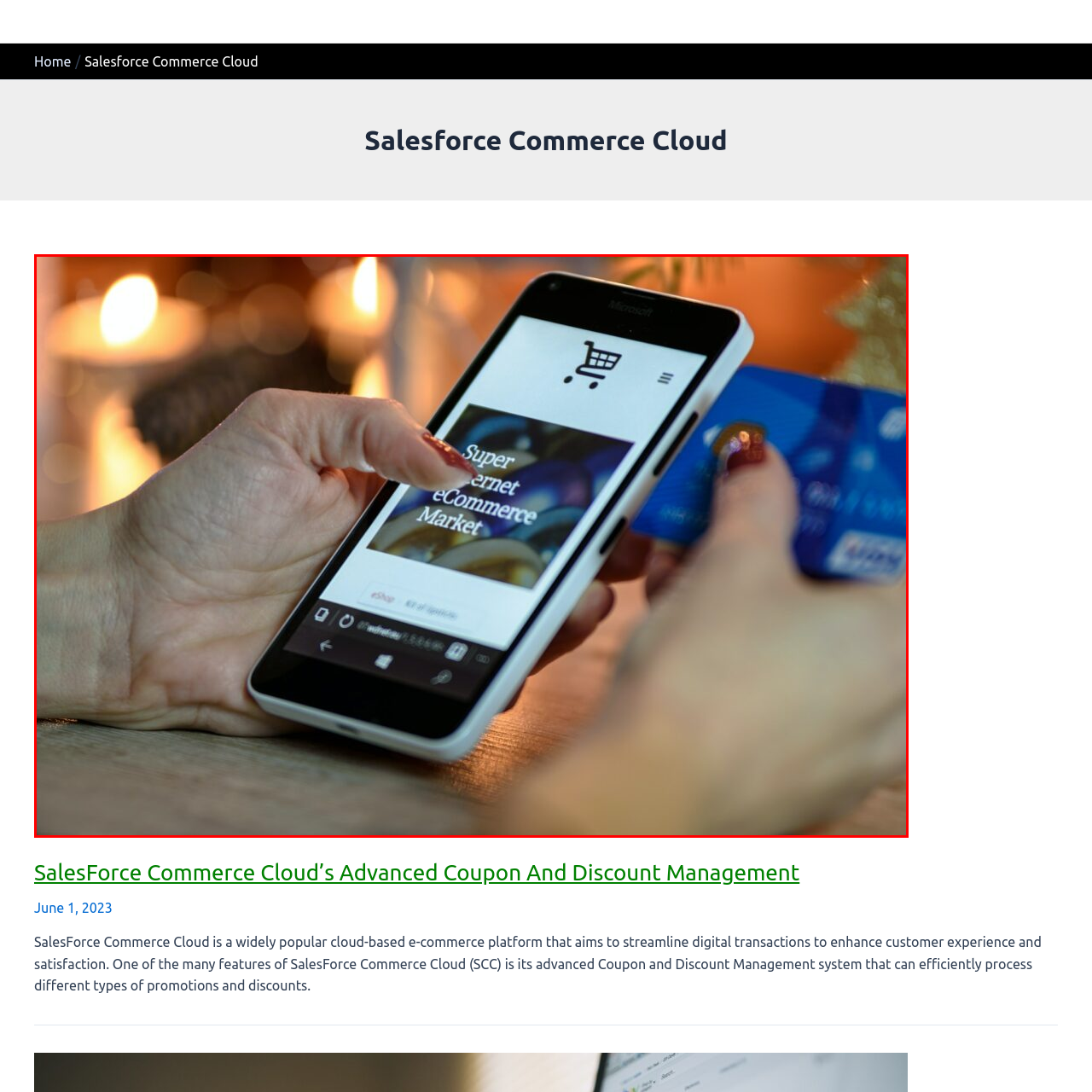Craft a detailed and vivid caption for the image that is highlighted by the red frame.

In this image, a person is engaged in an online shopping experience using a smartphone. The device displays a visually appealing e-commerce webpage titled "Super Internet eCommerce Market," featuring colorful graphics that suggest a variety of products. The individual is holding a blue payment card in their right hand while operating the phone with the left. The background hints at a cozy atmosphere, enhanced by soft lighting from nearby candles, creating a warm and inviting setting for online shopping. This captures the convenience of mobile commerce in a relaxed environment, highlighting the seamless integration of digital transactions in everyday life.